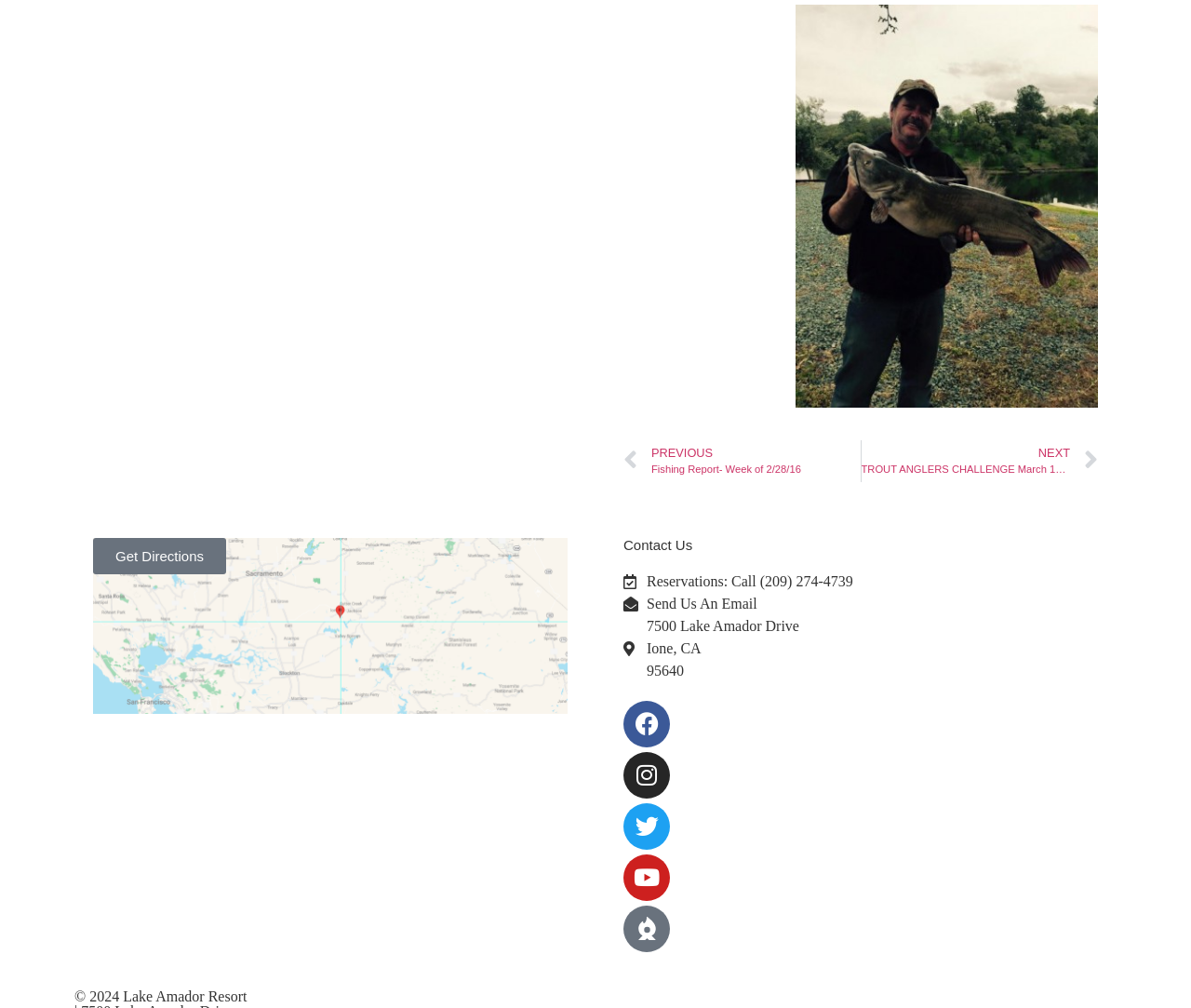Please provide a comprehensive response to the question based on the details in the image: What is the copyright year of Lake Amador Resort?

I found the copyright year by looking at the bottom of the page, where it says '© 2024 Lake Amador Resort'.